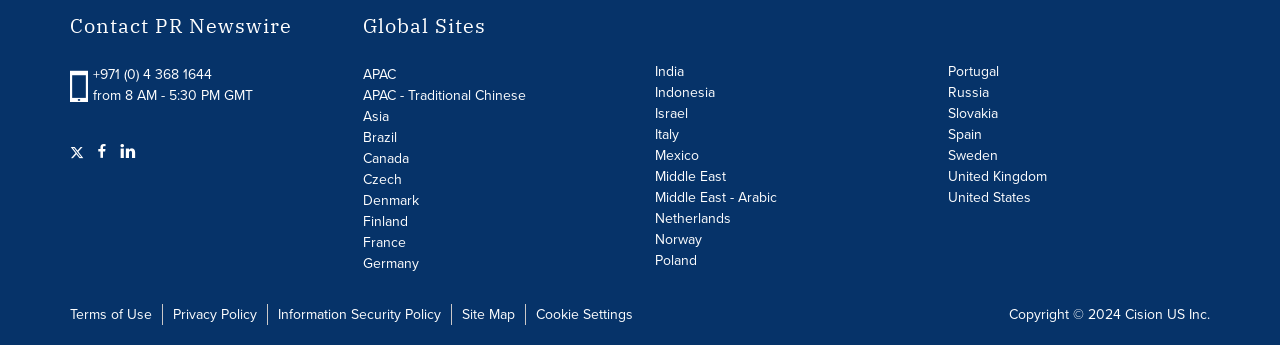Provide a brief response to the question using a single word or phrase: 
What social media platforms are linked on this webpage?

Twitter, Facebook, LinkedIn